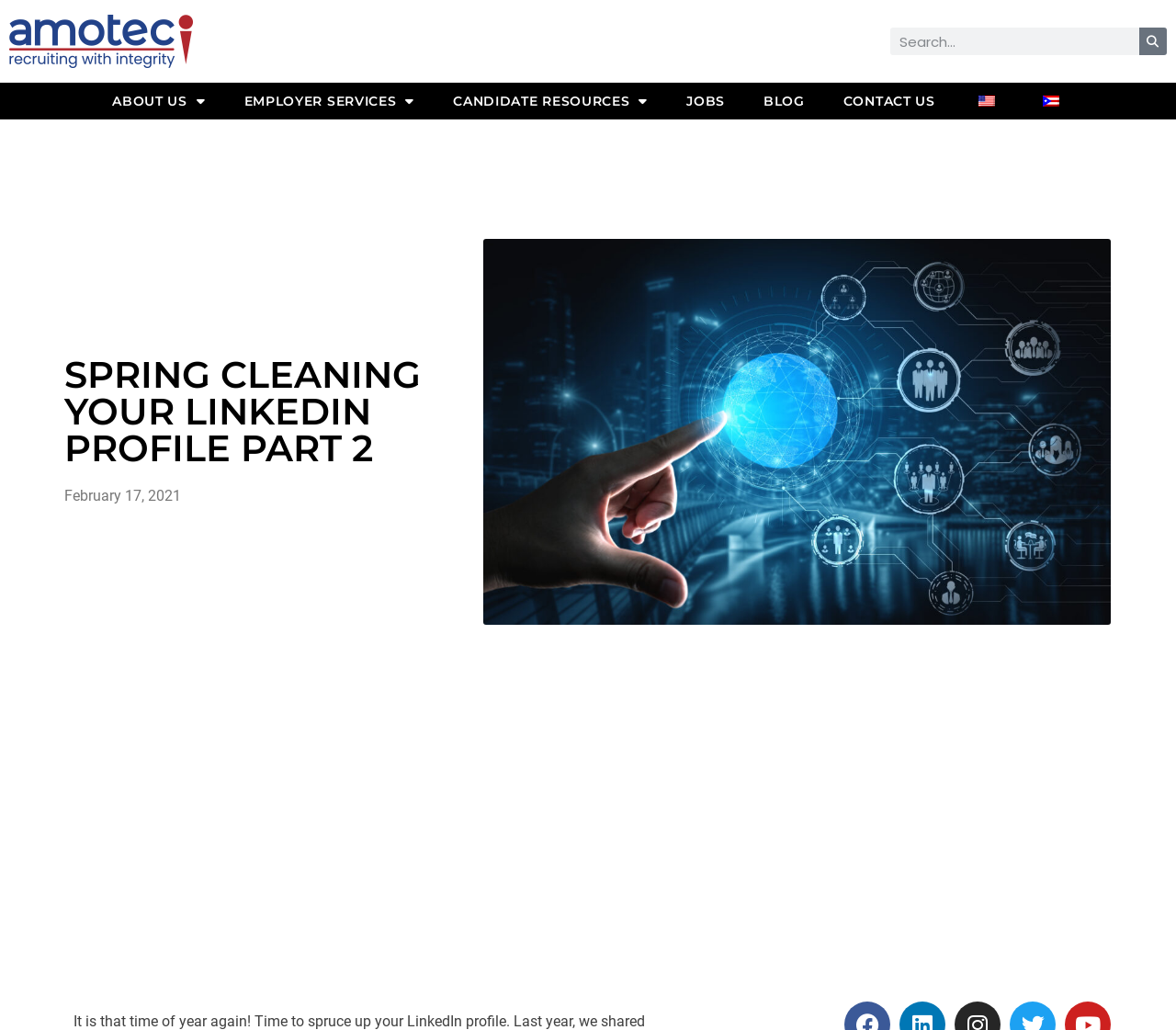Identify the bounding box coordinates for the element you need to click to achieve the following task: "search for something". Provide the bounding box coordinates as four float numbers between 0 and 1, in the form [left, top, right, bottom].

[0.757, 0.027, 0.992, 0.054]